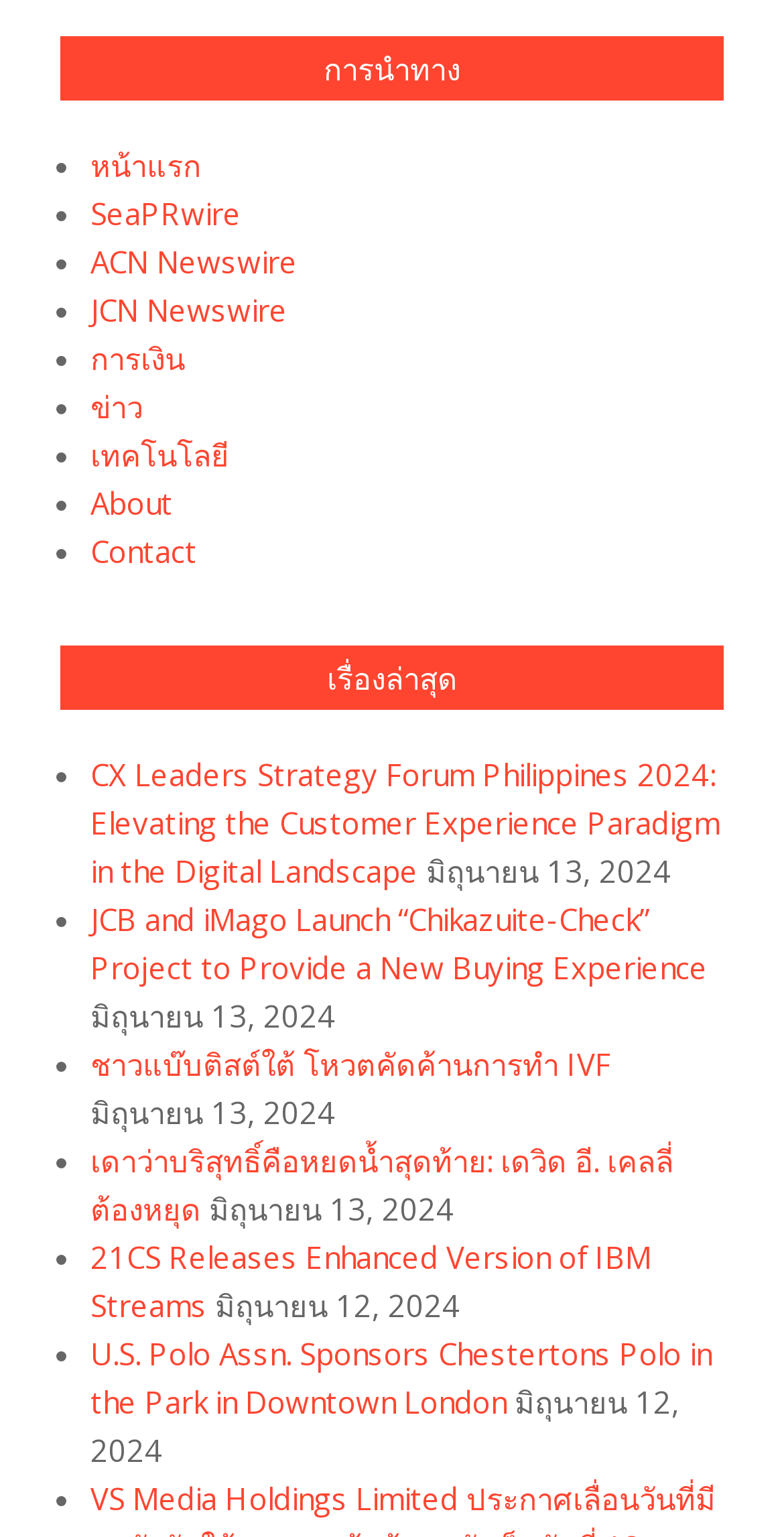Please provide a brief answer to the following inquiry using a single word or phrase:
What is the category of the last link in the navigation menu?

Contact